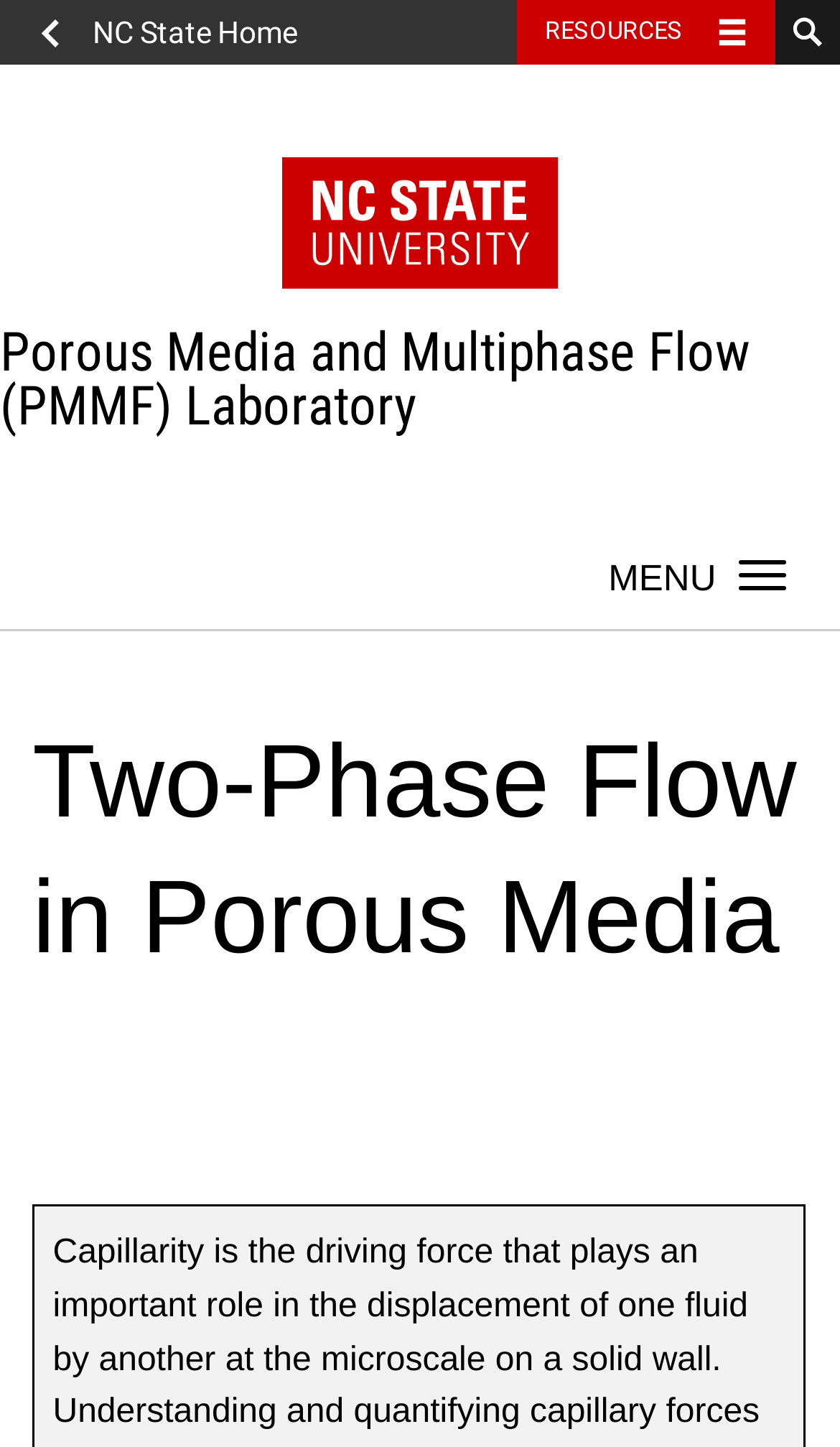Identify the bounding box for the given UI element using the description provided. Coordinates should be in the format (top-left x, top-left y, bottom-right x, bottom-right y) and must be between 0 and 1. Here is the description: Resources

[0.615, 0.0, 0.923, 0.045]